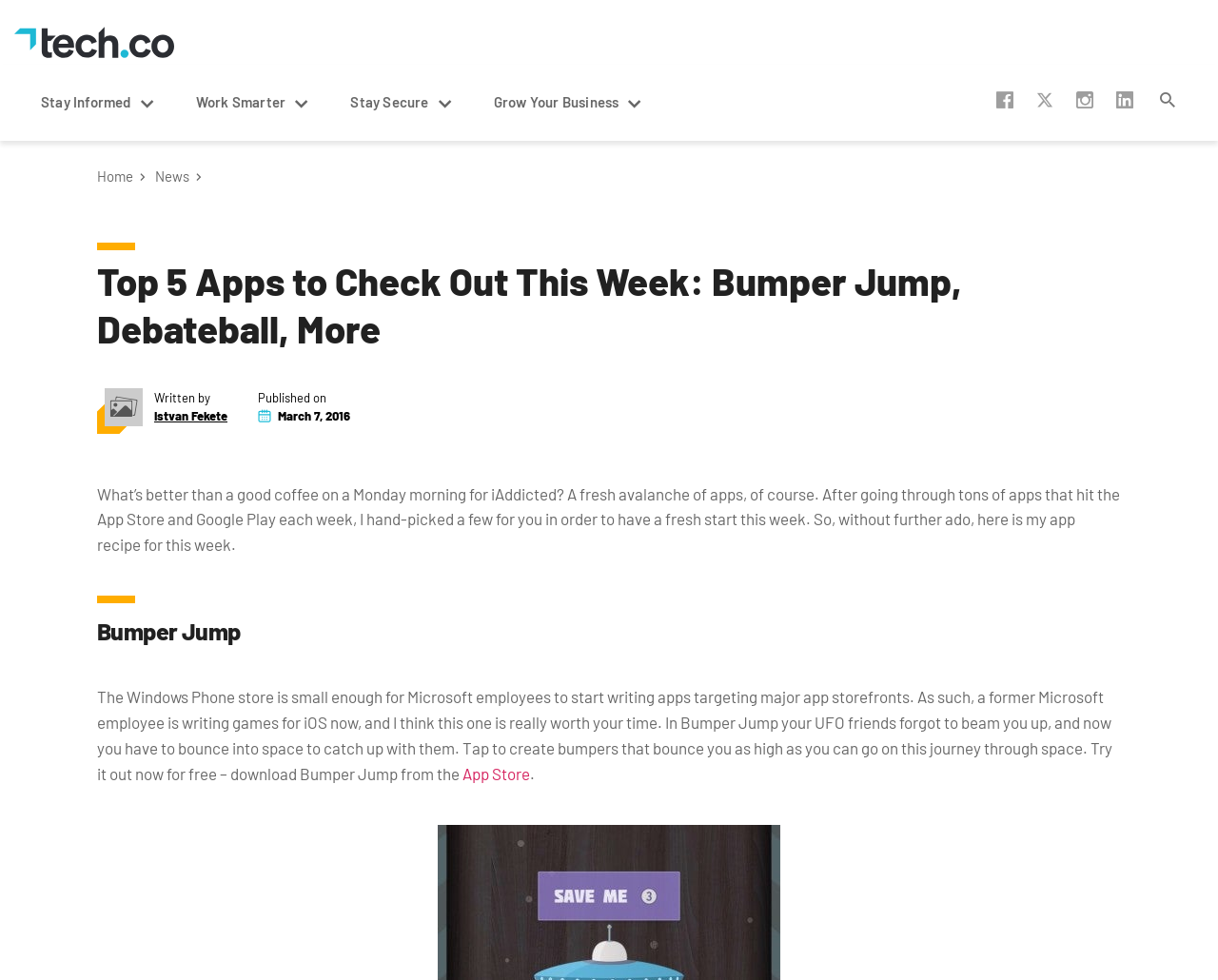Please find the bounding box coordinates of the element's region to be clicked to carry out this instruction: "Open the Facebook page".

[0.818, 0.093, 0.832, 0.111]